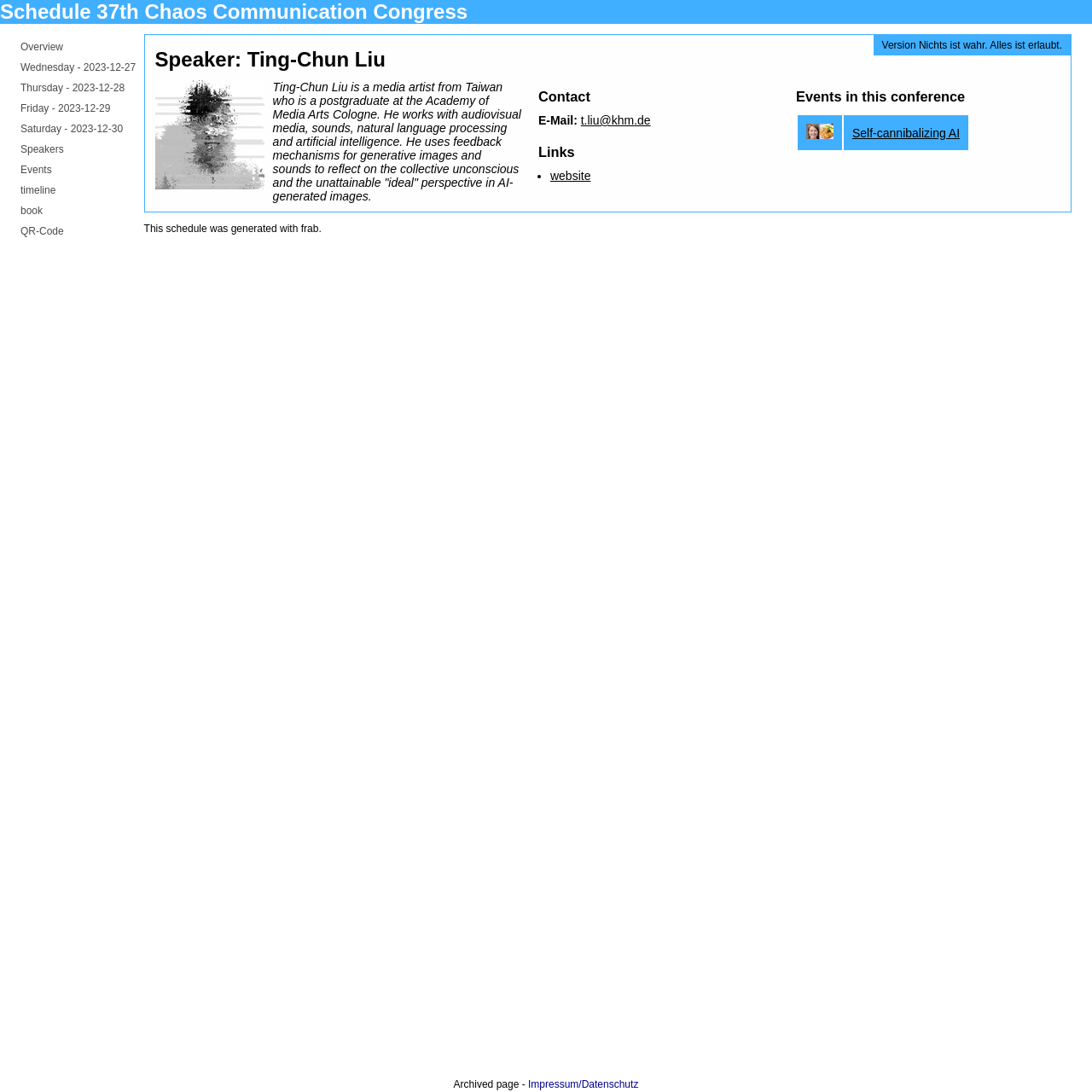Answer succinctly with a single word or phrase:
What is the quote at the top right of the webpage?

Version Nichts ist wahr. Alles ist erlaubt.